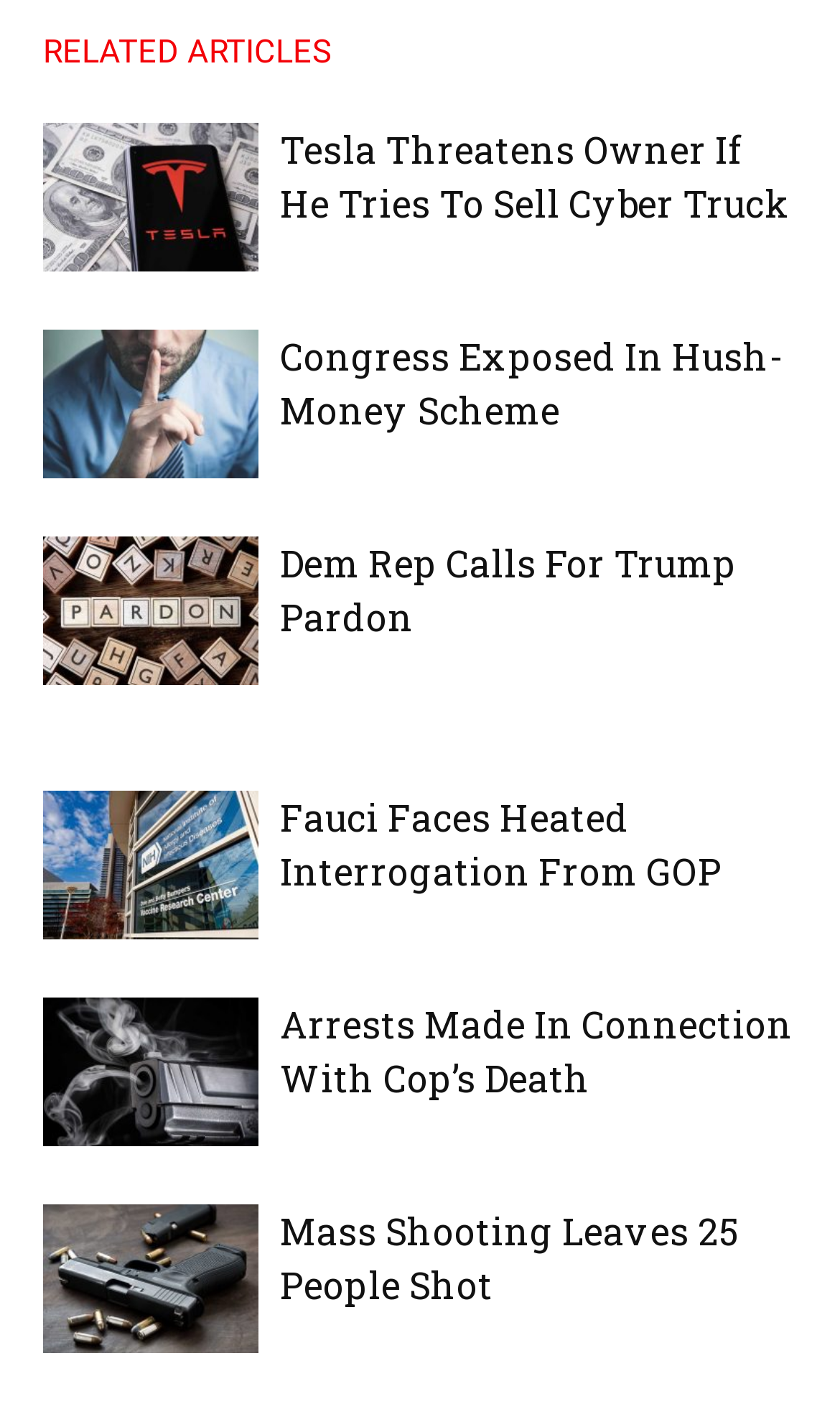What is the topic of the first article?
Please provide a comprehensive answer based on the details in the screenshot.

The first article is about Tesla threatening an owner who tries to sell a Cyber Truck. This can be inferred from the link and heading elements with the same text, which is 'Tesla Threatens Owner If He Tries To Sell Cyber Truck'.